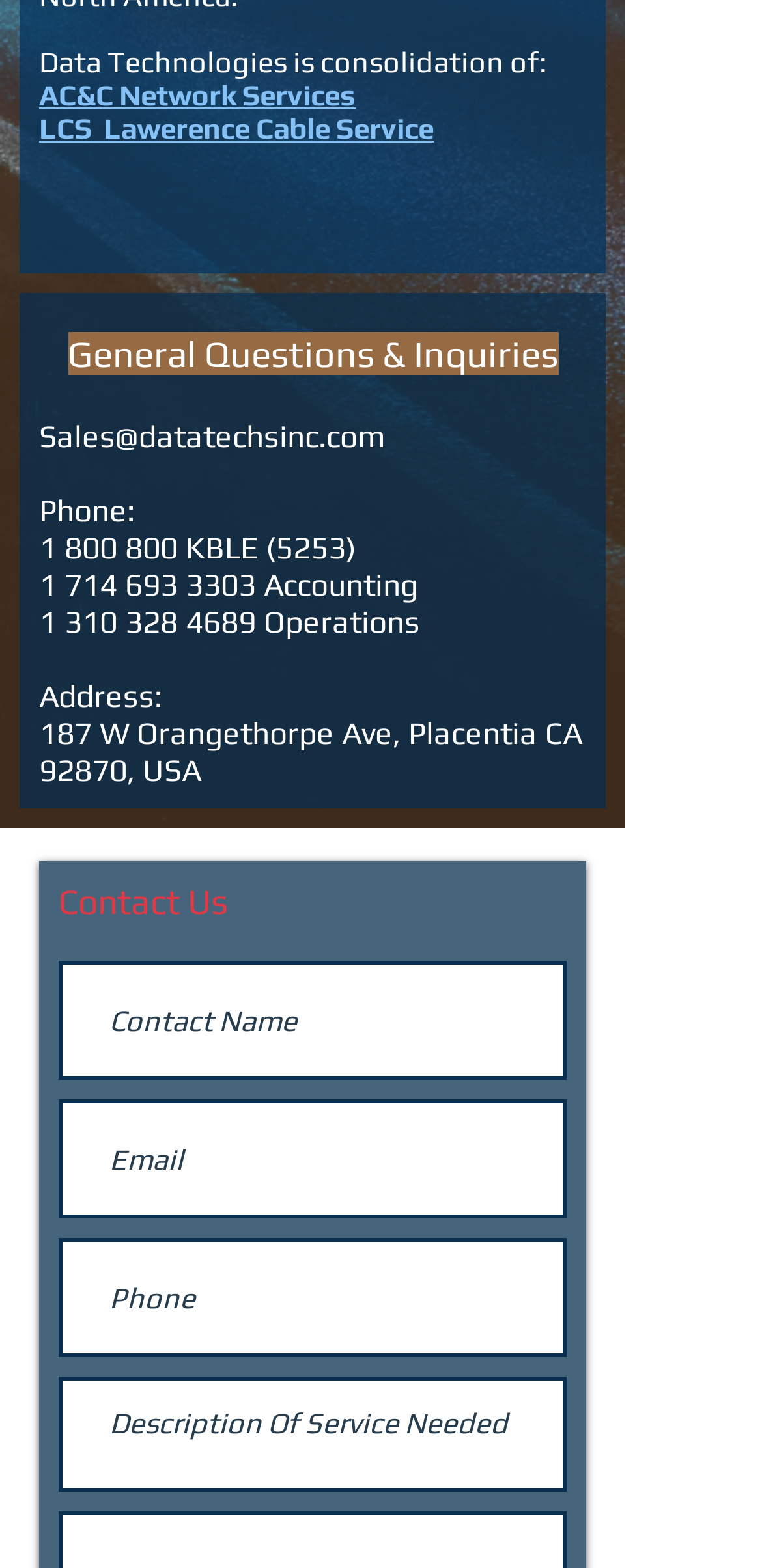Can you specify the bounding box coordinates for the region that should be clicked to fulfill this instruction: "go to the conferences and symposiums page".

None